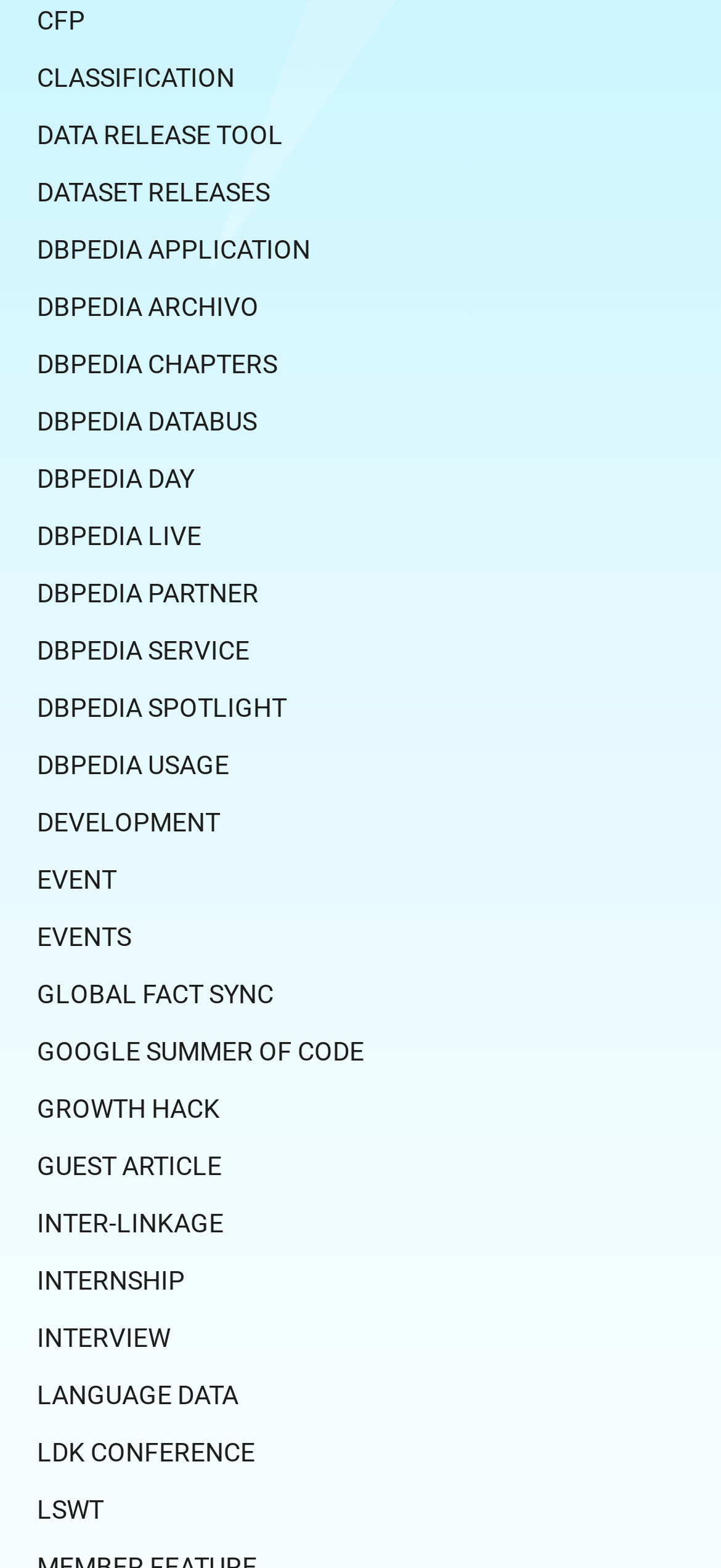Provide your answer to the question using just one word or phrase: What is the last link on the webpage?

LSWT